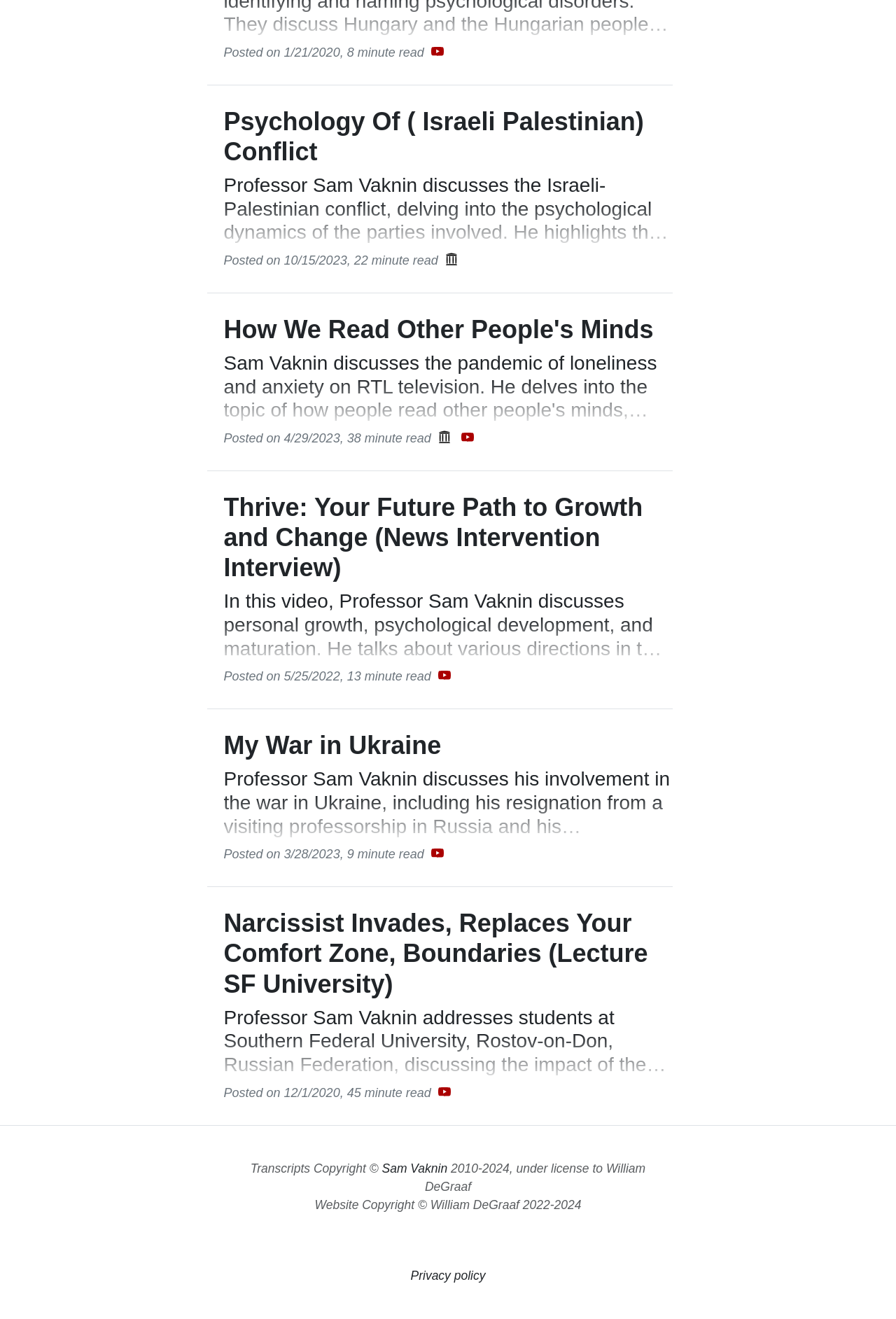Identify the bounding box coordinates of the specific part of the webpage to click to complete this instruction: "Read the article about How We Read Other People's Minds".

[0.25, 0.238, 0.75, 0.32]